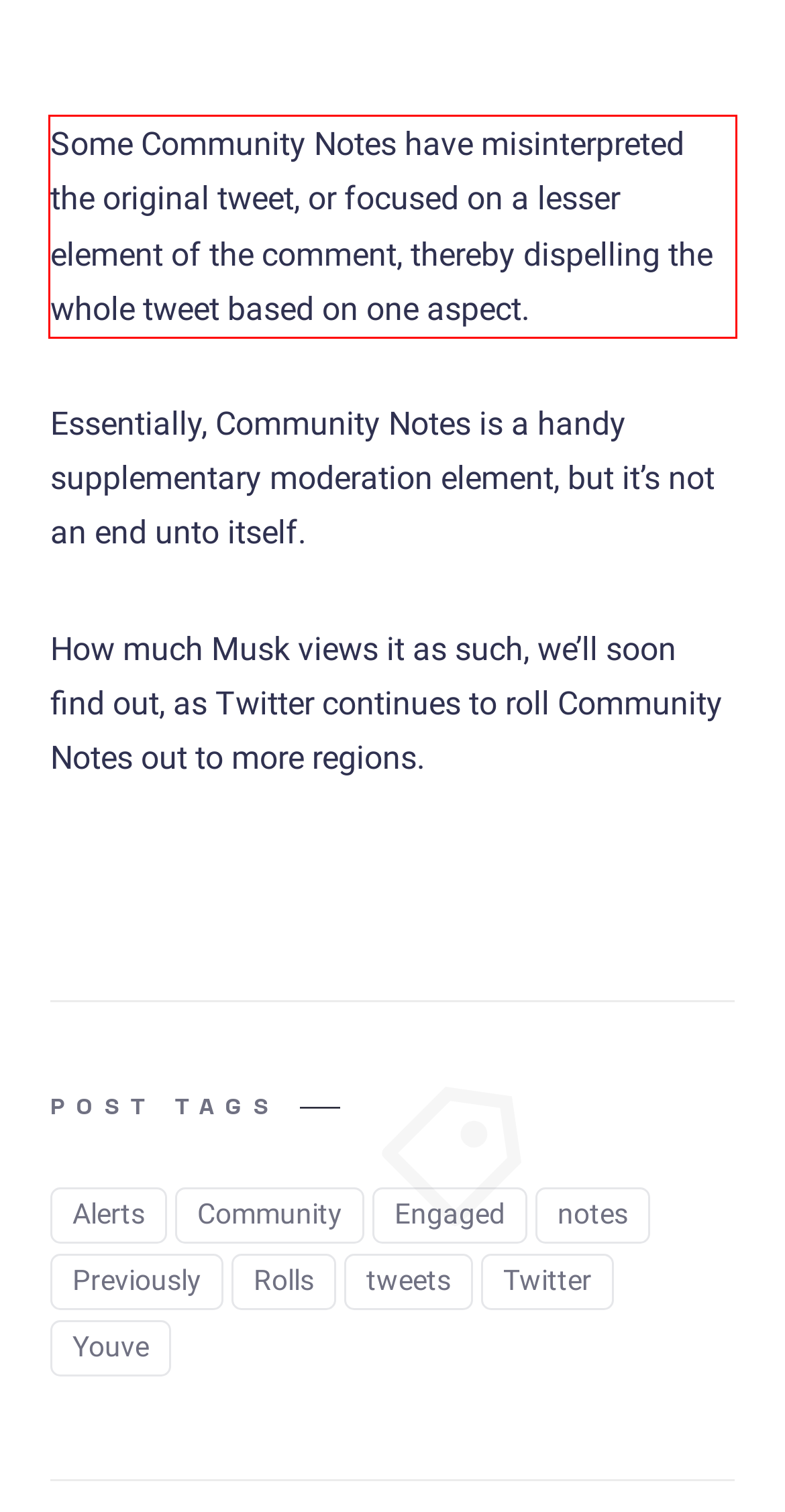Extract and provide the text found inside the red rectangle in the screenshot of the webpage.

Some Community Notes have misinterpreted the original tweet, or focused on a lesser element of the comment, thereby dispelling the whole tweet based on one aspect.